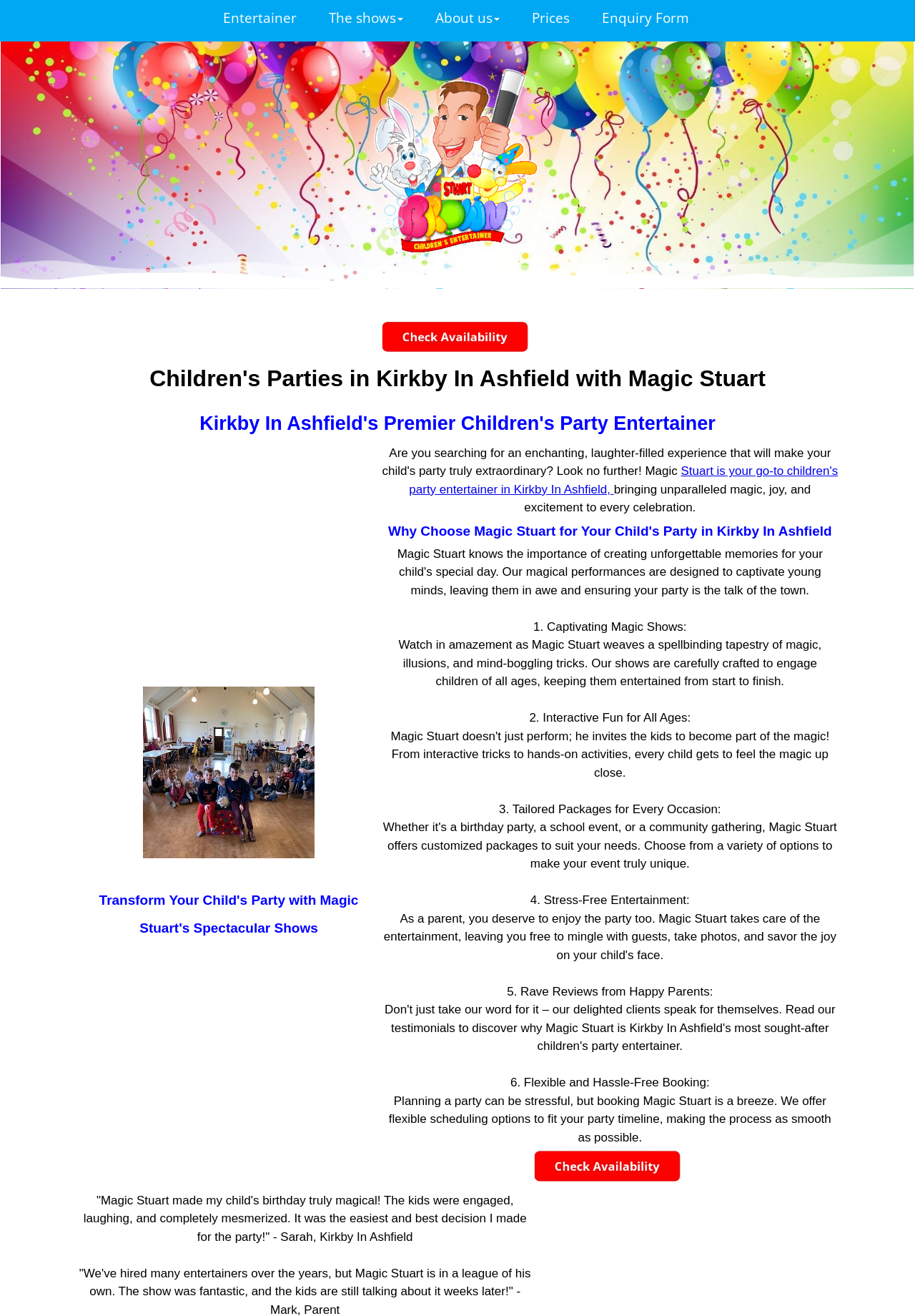Provide the bounding box coordinates of the area you need to click to execute the following instruction: "Learn more about Magic Stuart's shows".

[0.345, 0.032, 0.655, 0.213]